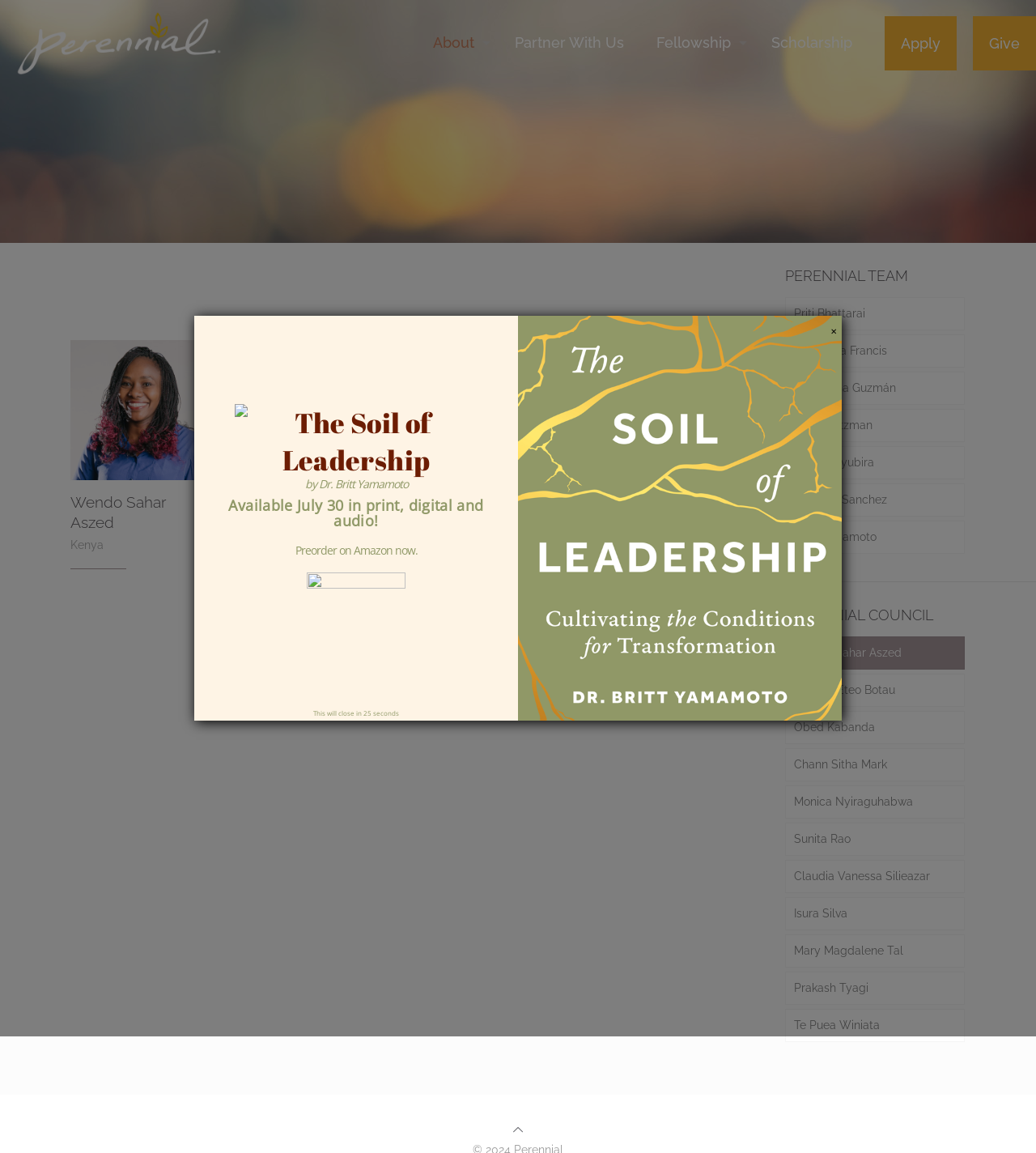Generate a thorough description of the webpage.

The webpage is about Perennial Global, an organization focused on leadership and community development. At the top left corner, there is a logo of Perennial 2023 R, and next to it, there are several links to different sections of the website, including "About", "Partner With Us", "Fellowship", "Scholarship", "Apply", and "Give".

Below the top navigation bar, there is a main section that takes up most of the page. On the left side of this section, there is a profile of Wendo Sahar Aszed, a Kenyan woman who co-founded Dandelion Africa to provide health and entrepreneurial support for women and youth in marginalized areas. Her story is told through a series of paragraphs, accompanied by a link to Dandelion Africa.

To the right of Wendo's profile, there is a sidebar with two sections: "Perennial Team" and "Perennial Council". The "Perennial Team" section lists several team members, including Priti Bhattarai, Nirupama Francis, and others, with links to their profiles. The "Perennial Council" section lists several council members, including Wendo Sahar Aszed, Cristian Eteo Botau, and others, also with links to their profiles.

At the bottom of the page, there is a section with information about a book titled "The Soil of Leadership" by Dr. Britt Yamamoto, with a preorder link on Amazon. There is also a countdown timer that will close in a few seconds.

Throughout the page, there are several images, including the Perennial 2023 R logo, Wendo's profile picture, and the book cover of "The Soil of Leadership".